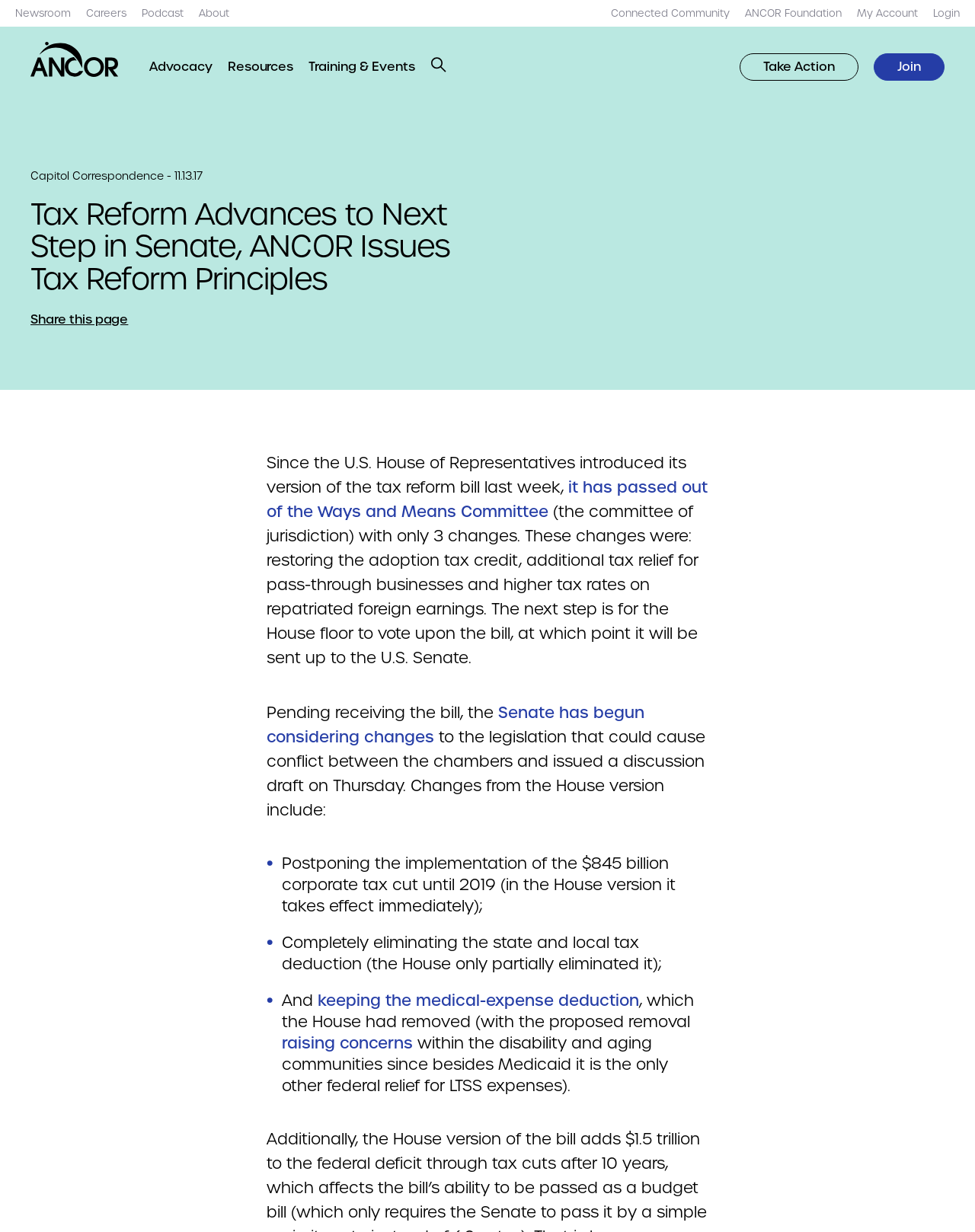What is the purpose of the 'Share this page' link?
Please provide a single word or phrase as your answer based on the screenshot.

To share the page